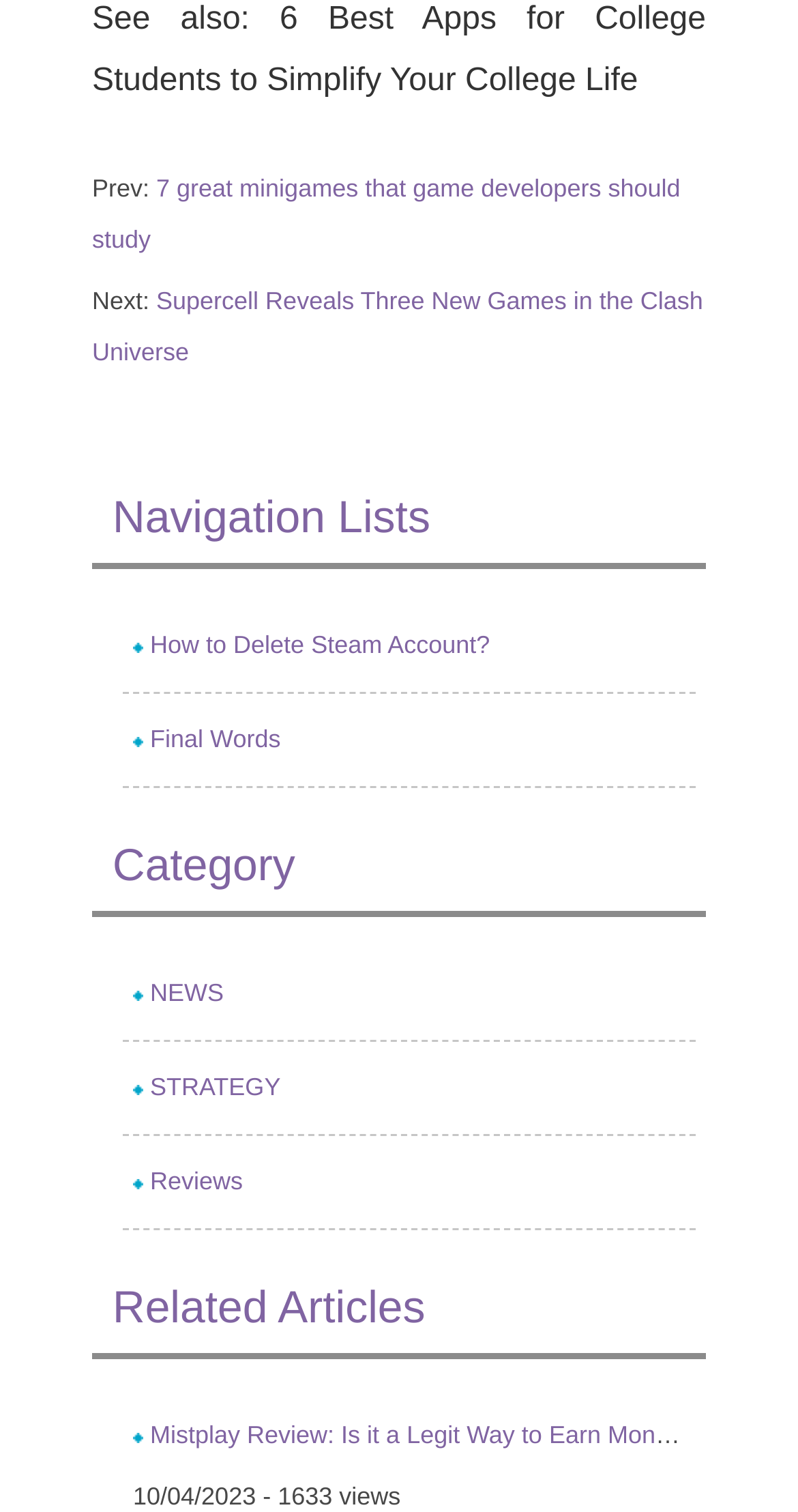Pinpoint the bounding box coordinates of the clickable element needed to complete the instruction: "Check 'Related Articles'". The coordinates should be provided as four float numbers between 0 and 1: [left, top, right, bottom].

[0.115, 0.835, 0.885, 0.895]